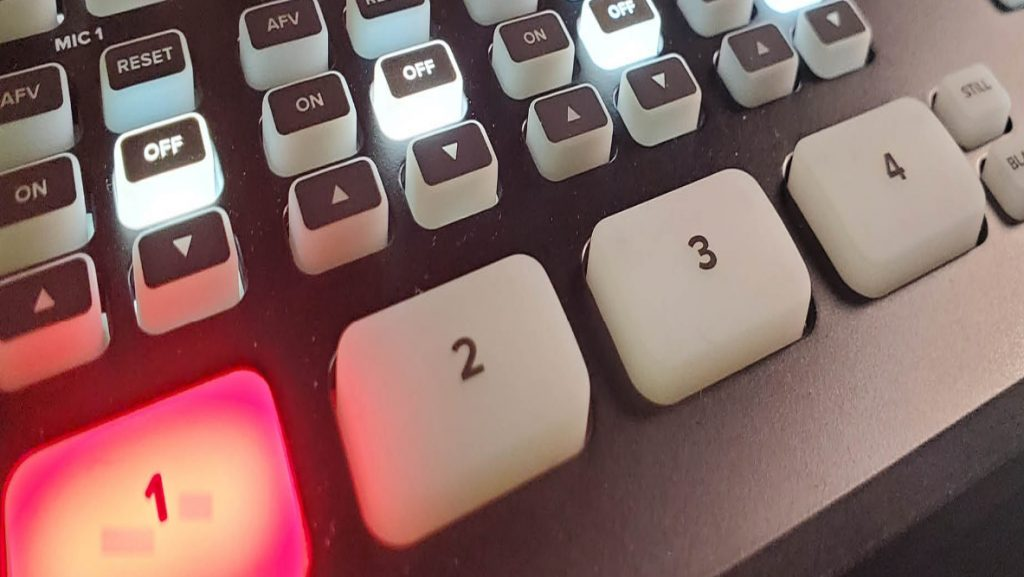What is the purpose of the 'ON' and 'OFF' labels?
Examine the image and give a concise answer in one word or a short phrase.

Managing audio or video functionalities